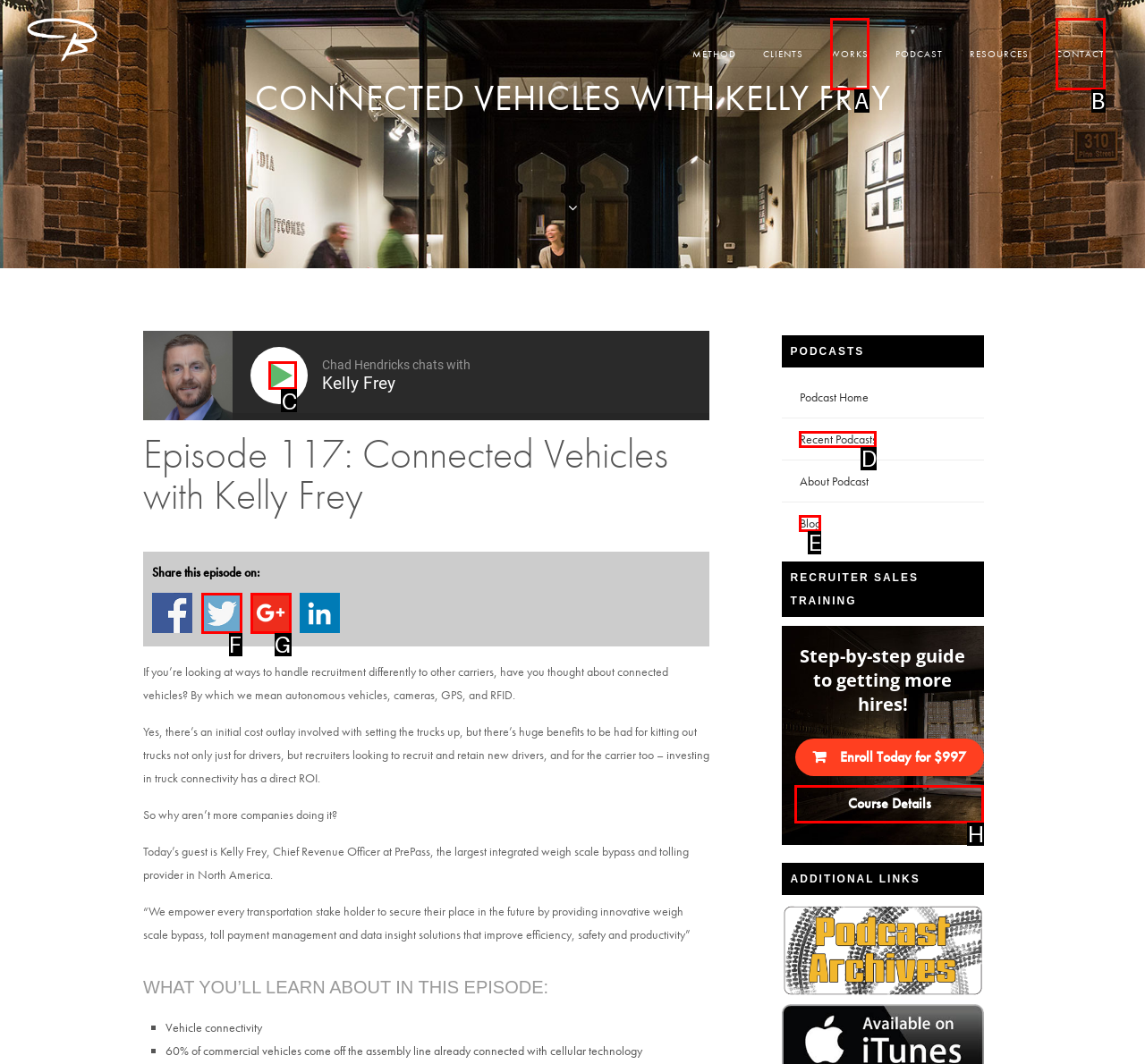For the task: Play the podcast, identify the HTML element to click.
Provide the letter corresponding to the right choice from the given options.

C